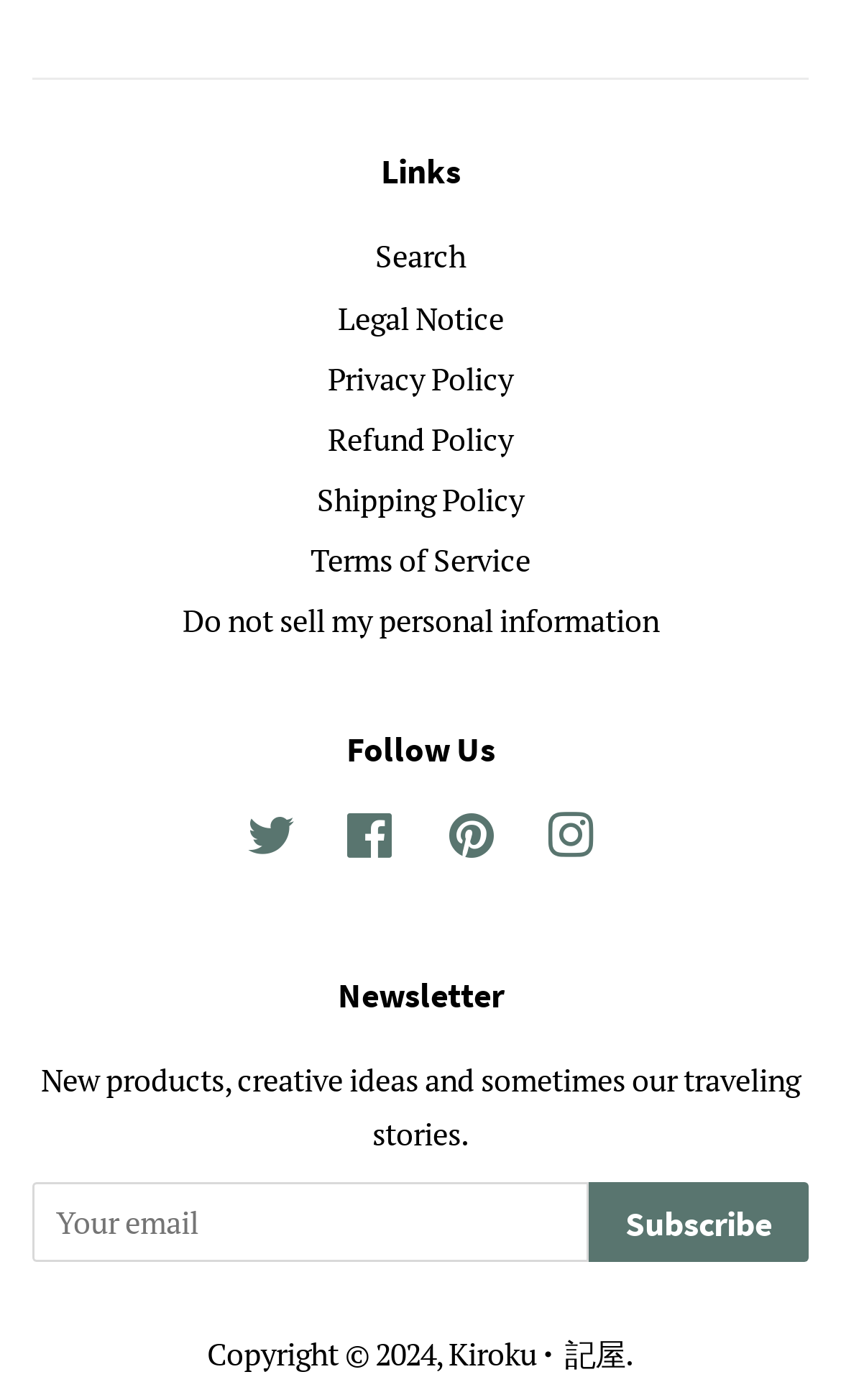Identify the bounding box coordinates of the area that should be clicked in order to complete the given instruction: "View legal notice". The bounding box coordinates should be four float numbers between 0 and 1, i.e., [left, top, right, bottom].

[0.401, 0.212, 0.599, 0.241]